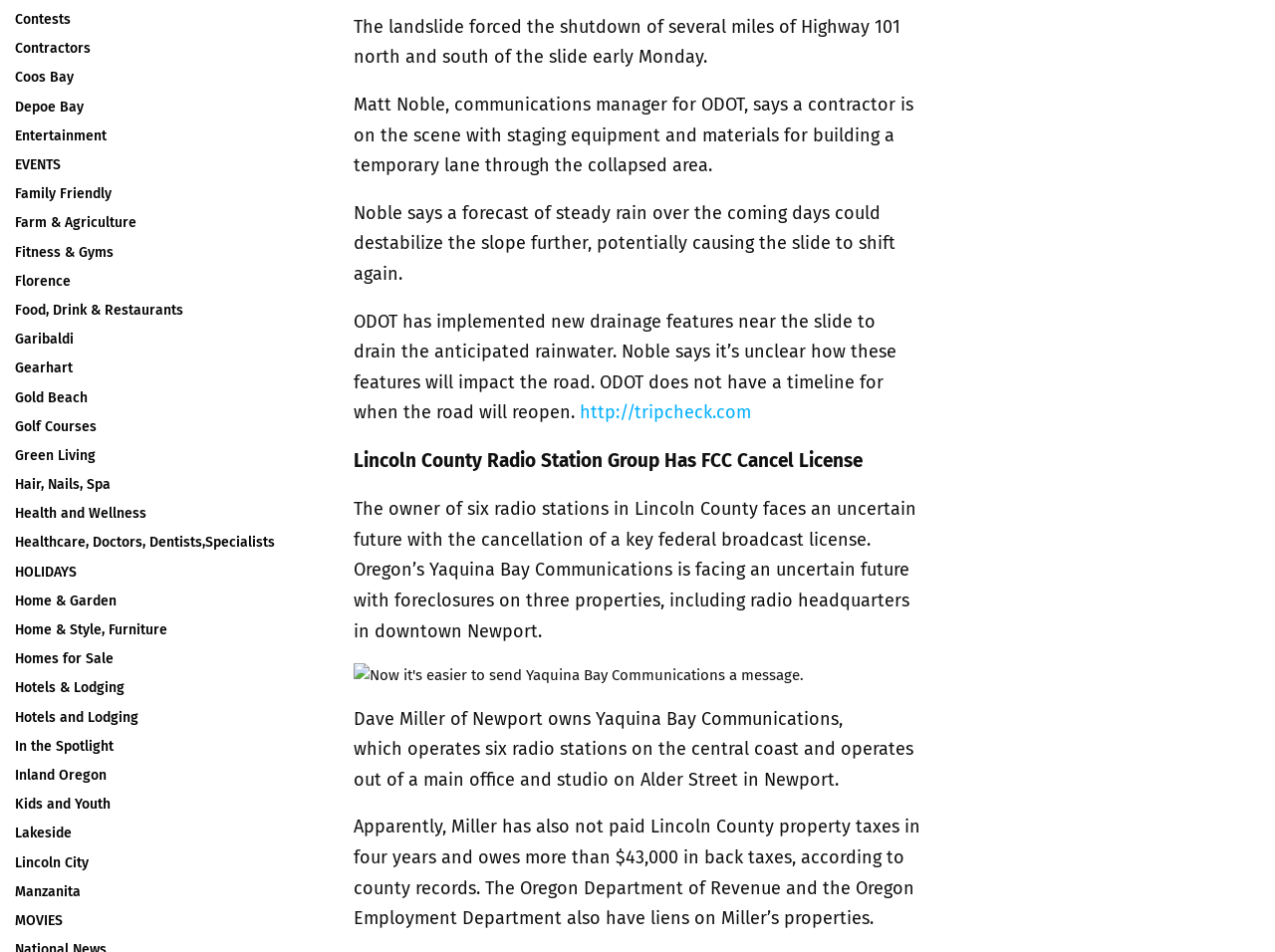Identify the bounding box coordinates of the region that should be clicked to execute the following instruction: "Request a quote".

None